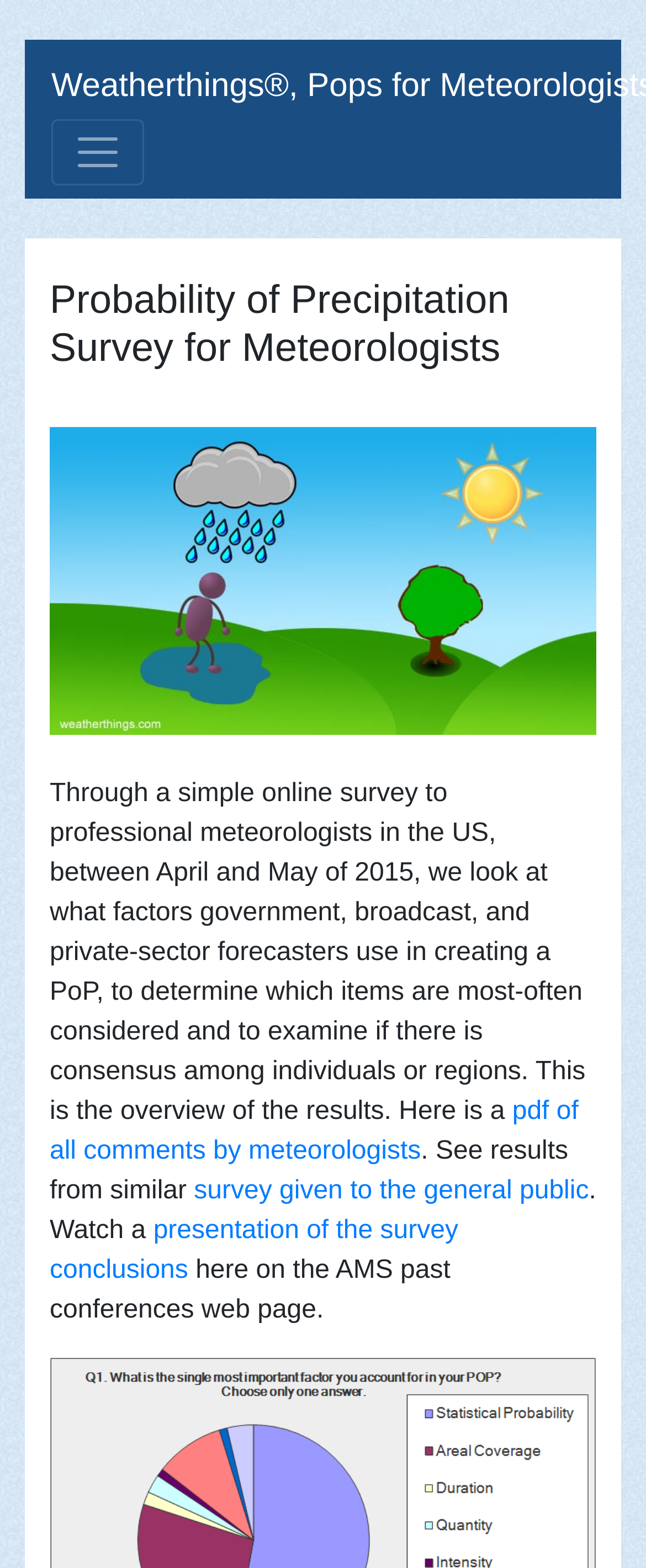Using the details from the image, please elaborate on the following question: What type of forecasters were surveyed?

The description of the survey states that it examines what factors 'government, broadcast, and private-sector forecasters' use in creating a Probability of Precipitation (PoP), which suggests that these three types of forecasters were surveyed.